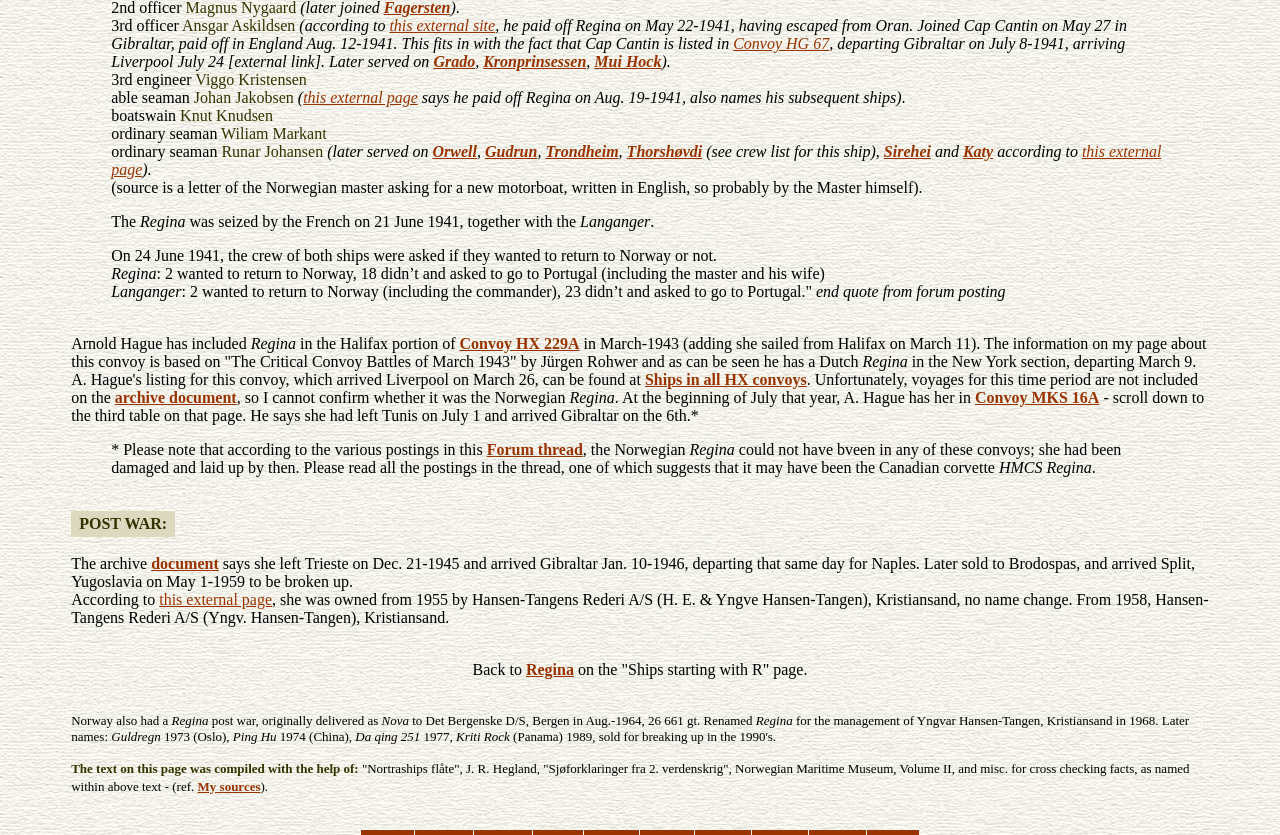Please identify the bounding box coordinates of the element I need to click to follow this instruction: "view 'Ships in all HX convoys'".

[0.504, 0.444, 0.63, 0.465]